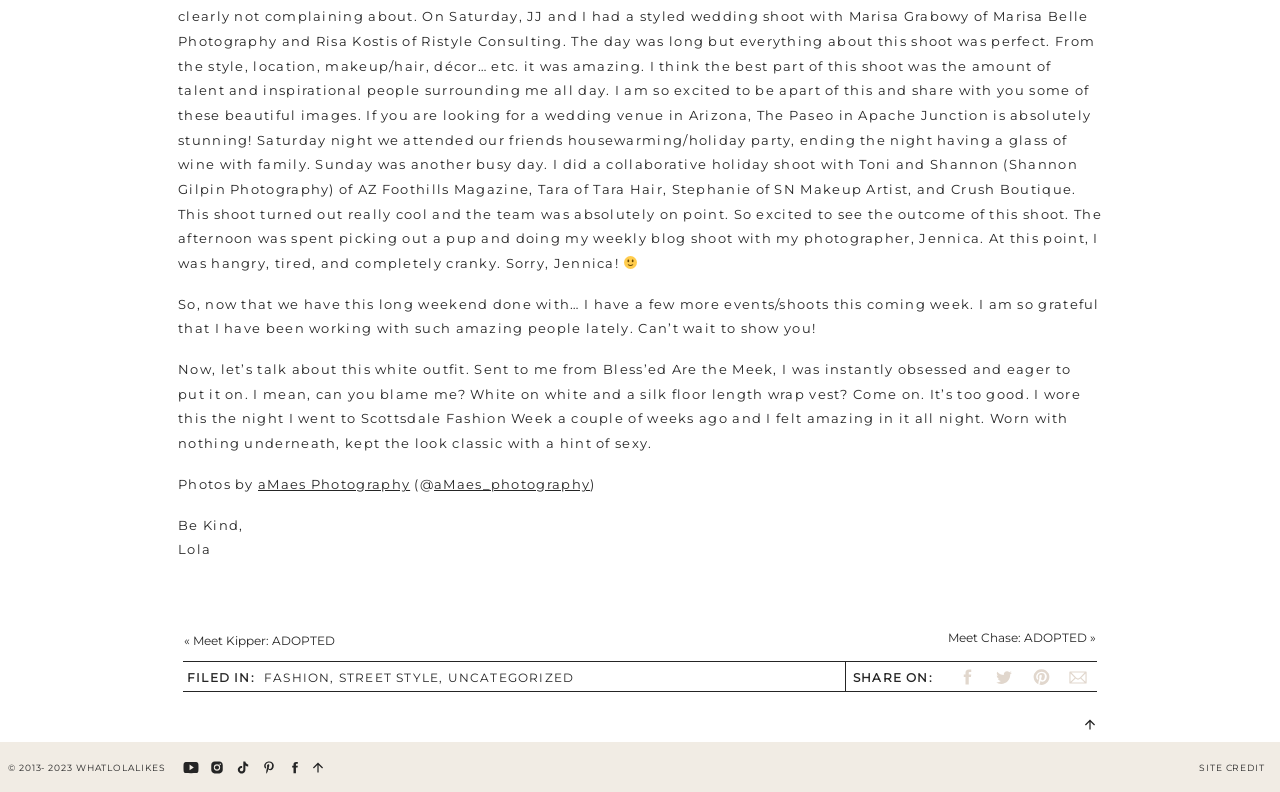Who is the author of this blog?
Please respond to the question with a detailed and thorough explanation.

The author of this blog is Lola, which is mentioned at the bottom of the webpage with the text 'Be Kind, Lola'.